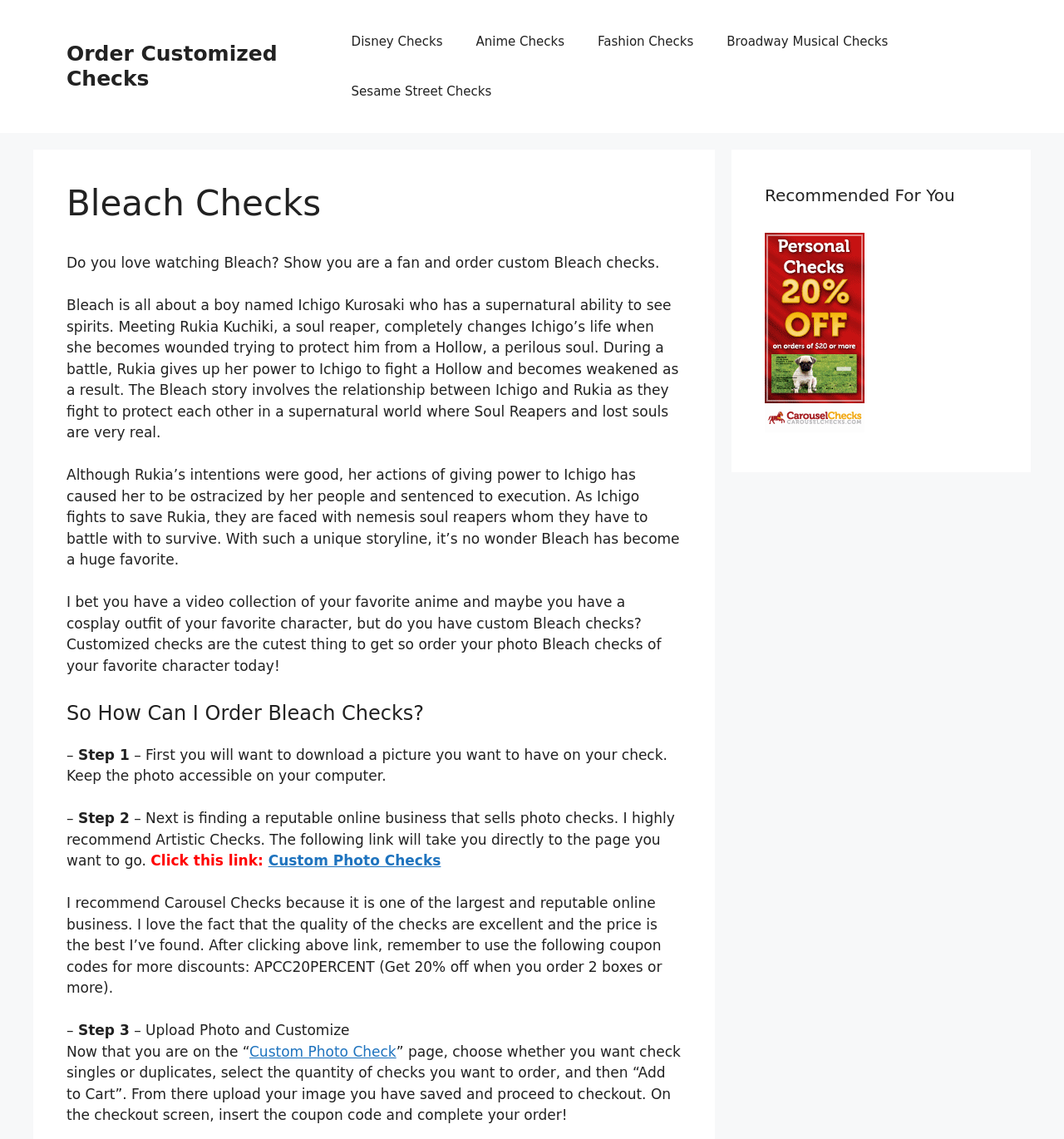What is the name of the anime series featured on this webpage?
Give a one-word or short-phrase answer derived from the screenshot.

Bleach